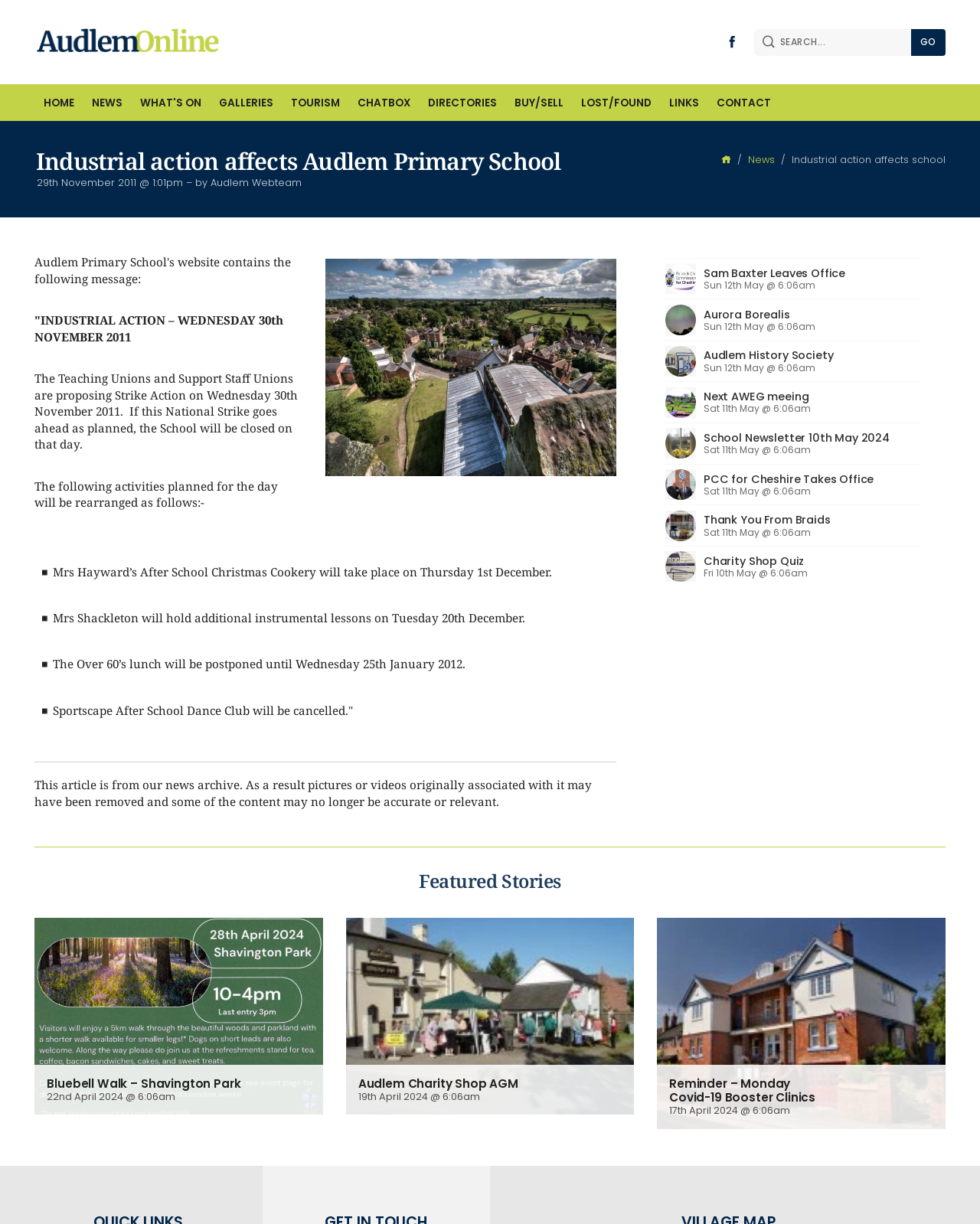What is the name of the school affected by industrial action?
Please answer the question with a detailed response using the information from the screenshot.

The answer can be found in the heading 'Industrial action affects Audlem Primary School' which is located at the top of the webpage. This heading indicates that the school affected by industrial action is Audlem Primary School.